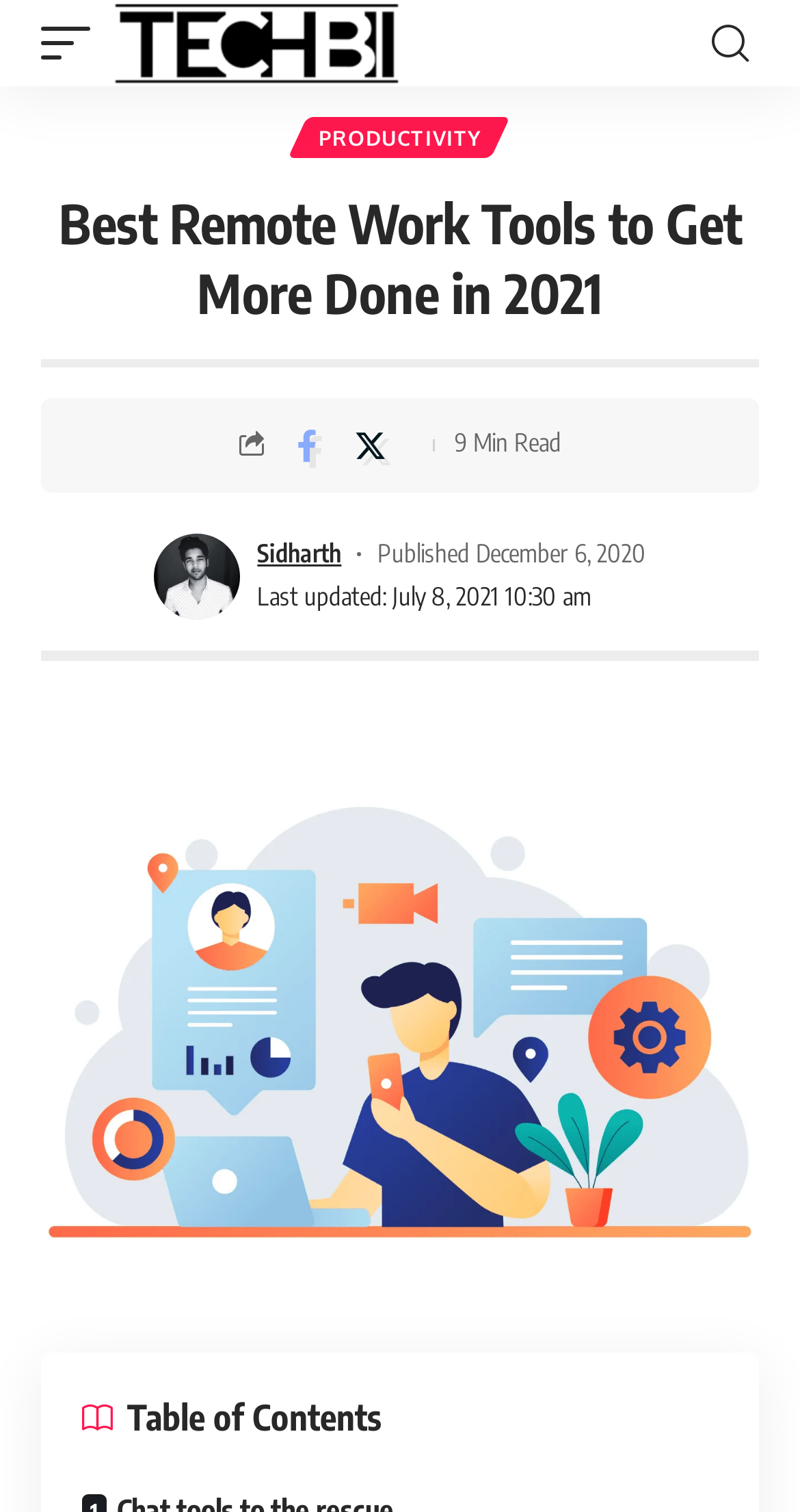When was the article last updated?
Please provide a detailed answer to the question.

The last updated time can be found in the header section of the webpage, where it is mentioned as 'Last updated: July 8, 2021 10:30 am'.